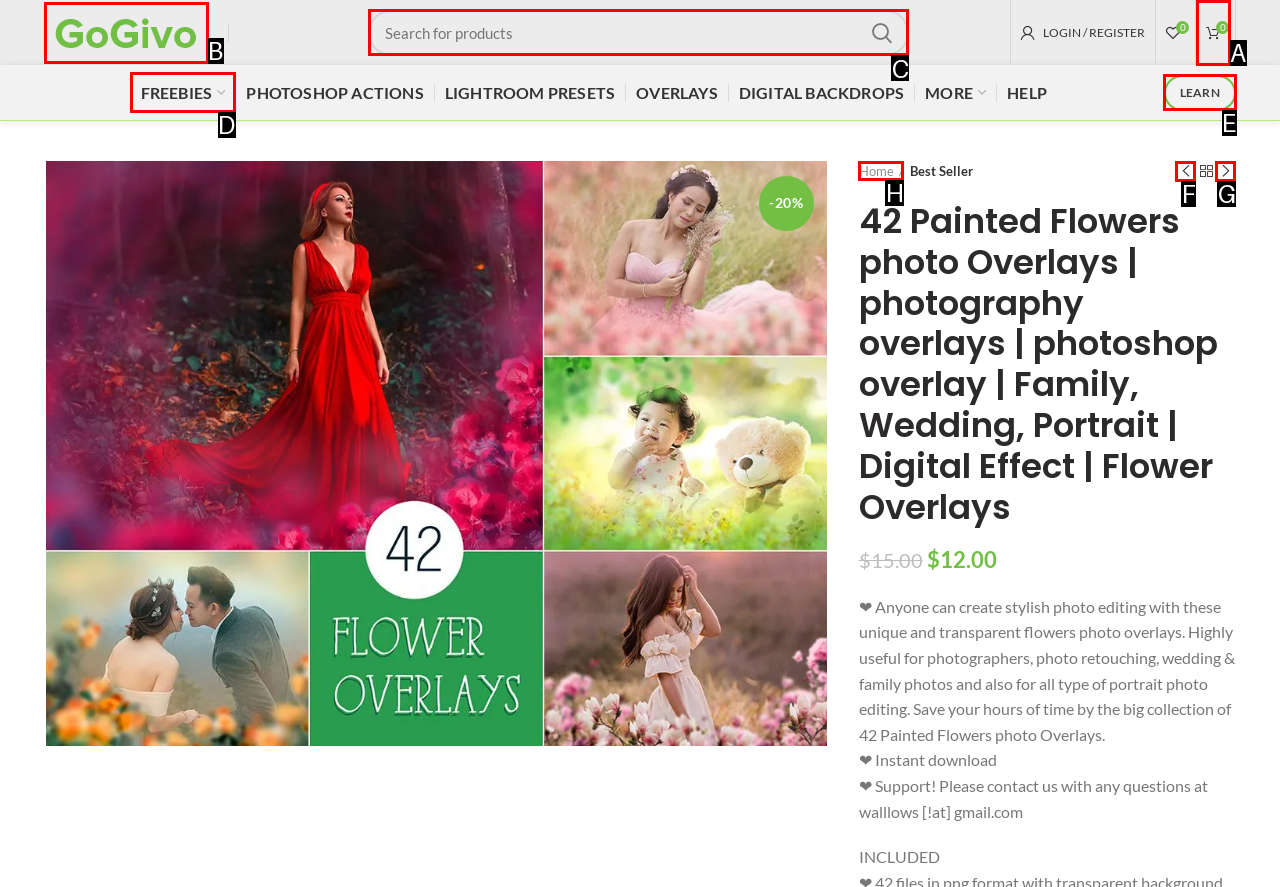Pick the right letter to click to achieve the task: Search for products
Answer with the letter of the correct option directly.

C